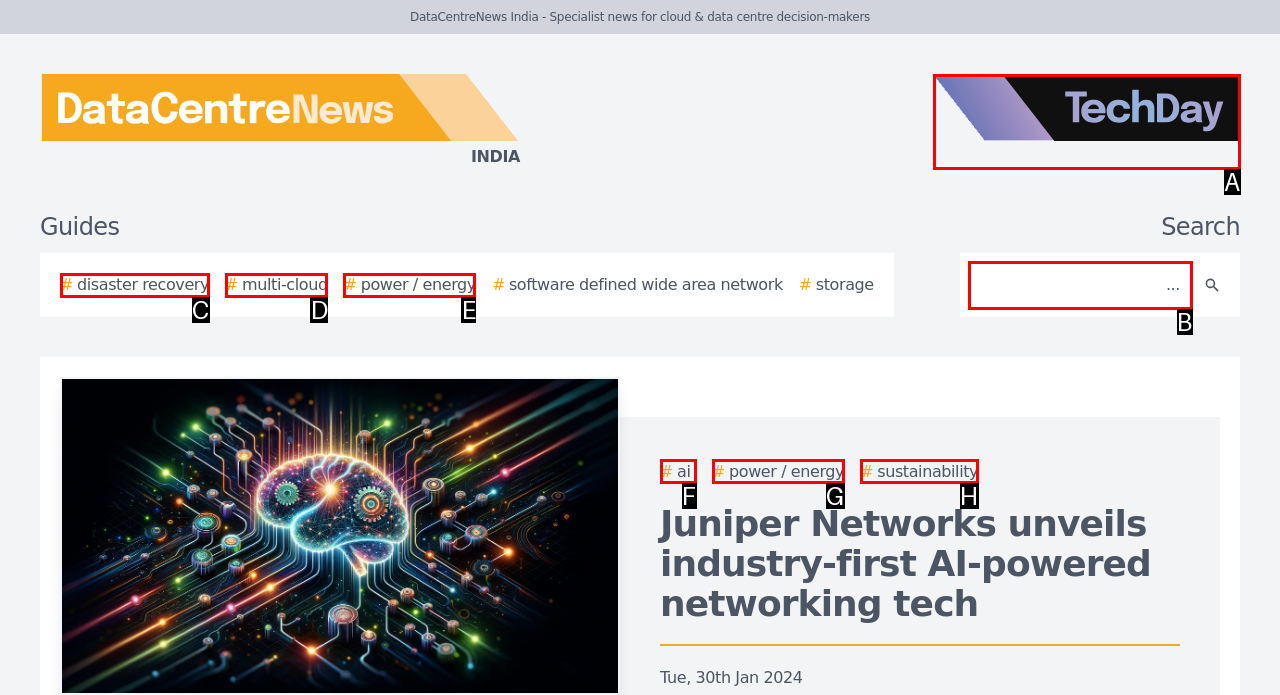Given the description: # disaster recovery, identify the corresponding option. Answer with the letter of the appropriate option directly.

C